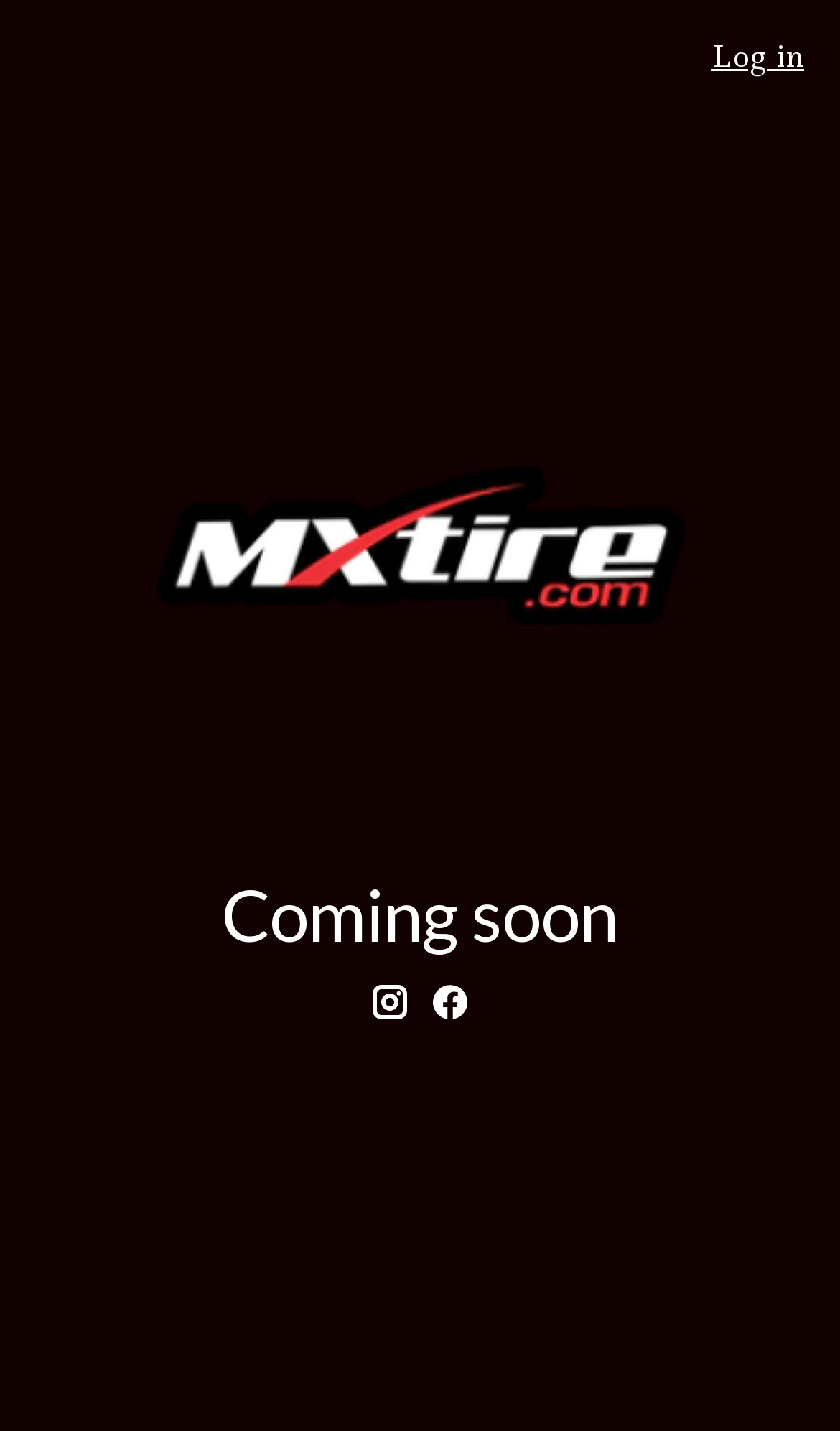Provide a one-word or one-phrase answer to the question:
Is there an image on the webpage?

Yes